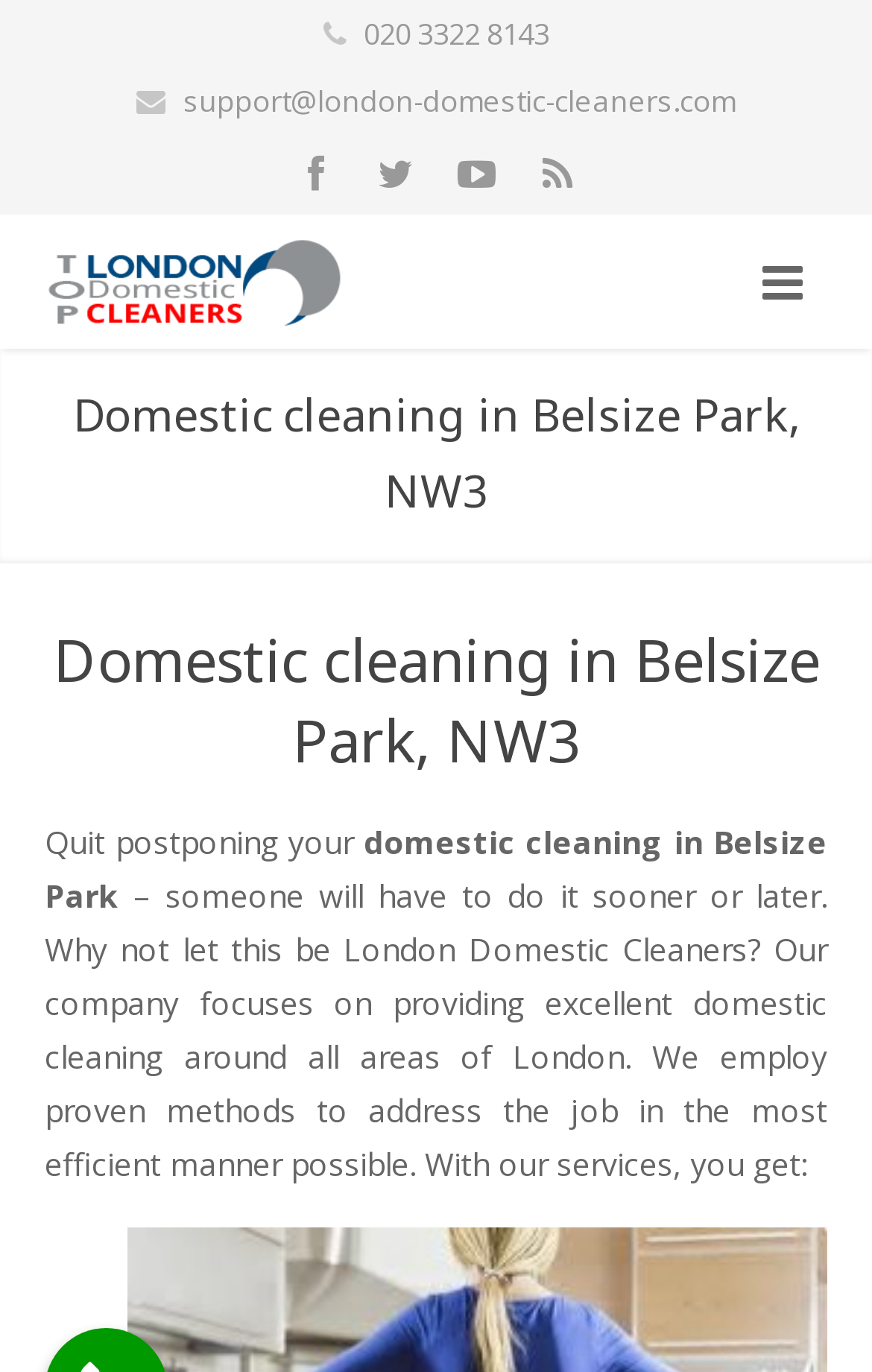For the following element description, predict the bounding box coordinates in the format (top-left x, top-left y, bottom-right x, bottom-right y). All values should be floating point numbers between 0 and 1. Description: alt="Top London Domestic Cleaners"

[0.051, 0.156, 0.393, 0.254]